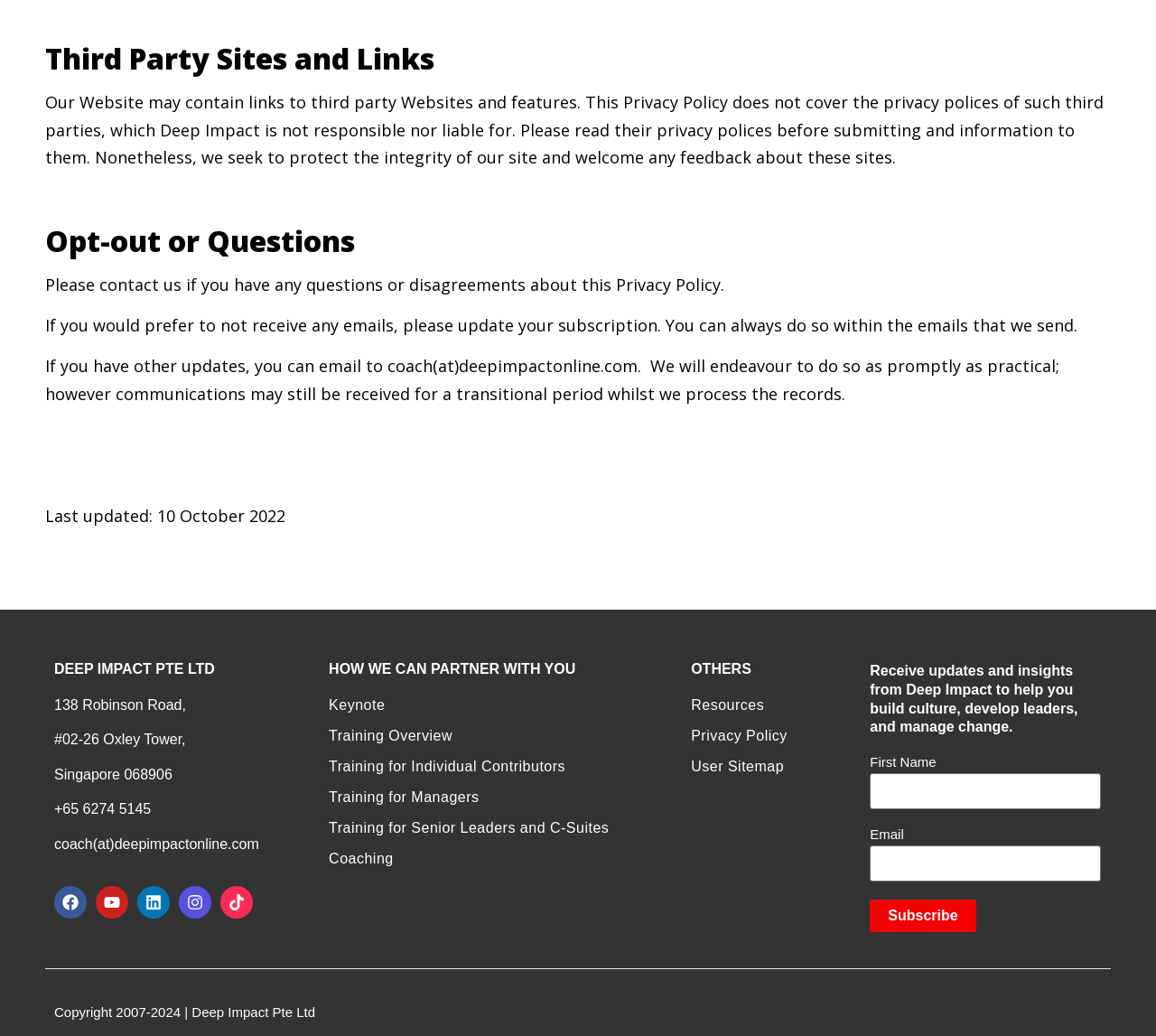Find the bounding box coordinates for the element described here: "User Sitemap".

[0.598, 0.73, 0.731, 0.751]